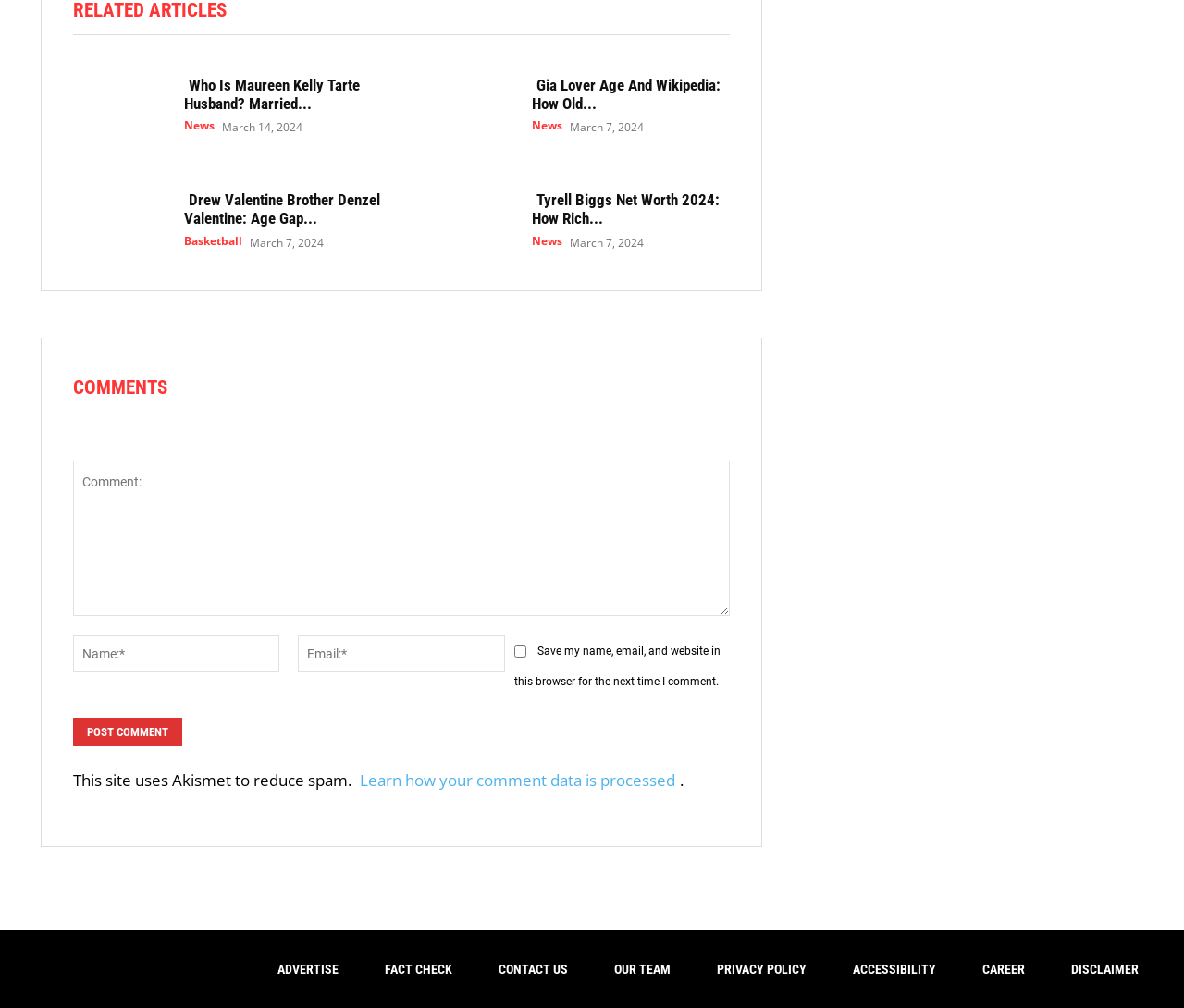Identify the bounding box coordinates for the element you need to click to achieve the following task: "View the website's privacy policy". The coordinates must be four float values ranging from 0 to 1, formatted as [left, top, right, bottom].

None